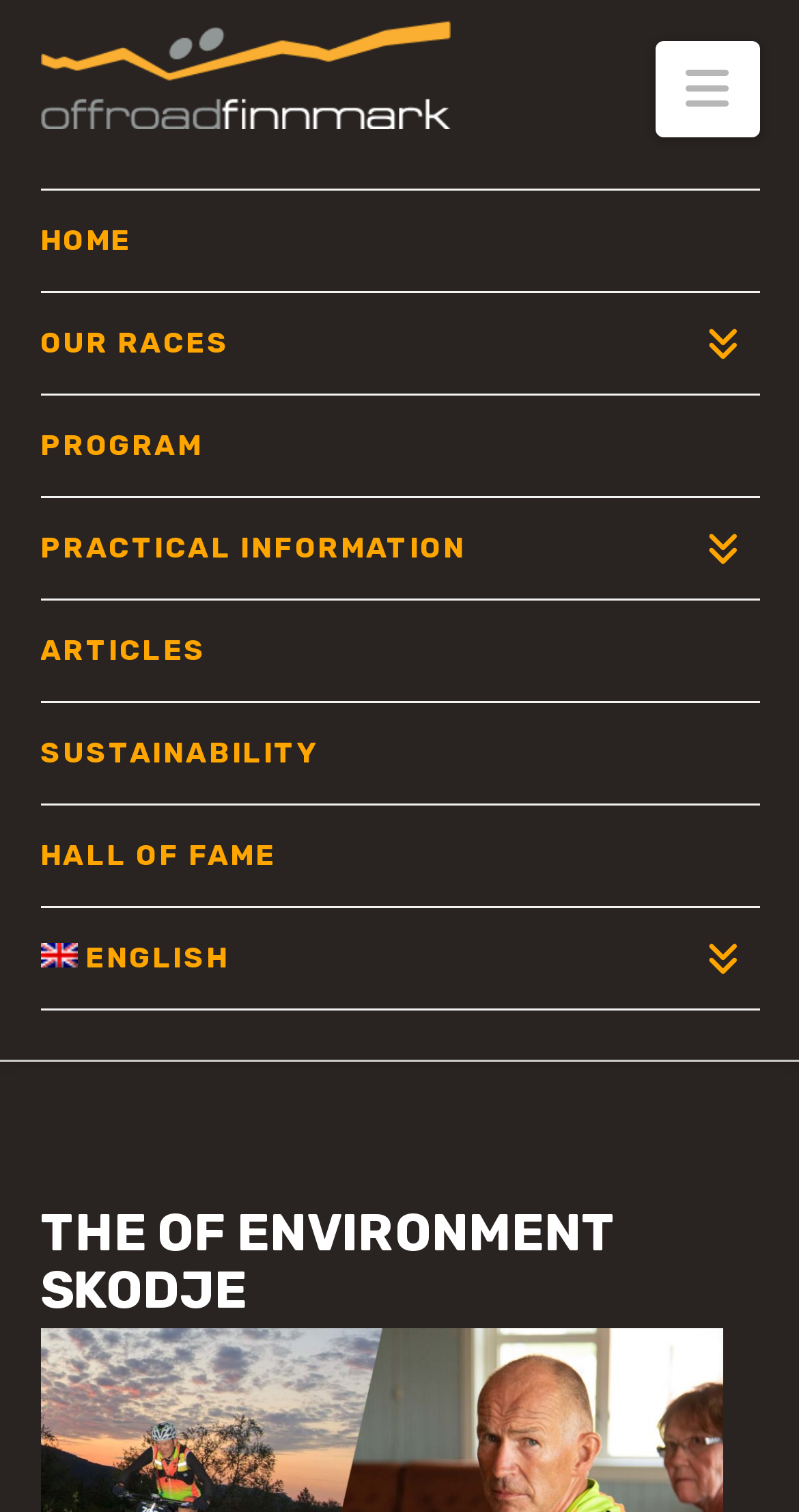How many popup menus are there?
Please respond to the question with as much detail as possible.

There are 3 popup menus, which are associated with 'OUR RACES', 'PRACTICAL INFORMATION', and 'ENGLISH' navigation links.